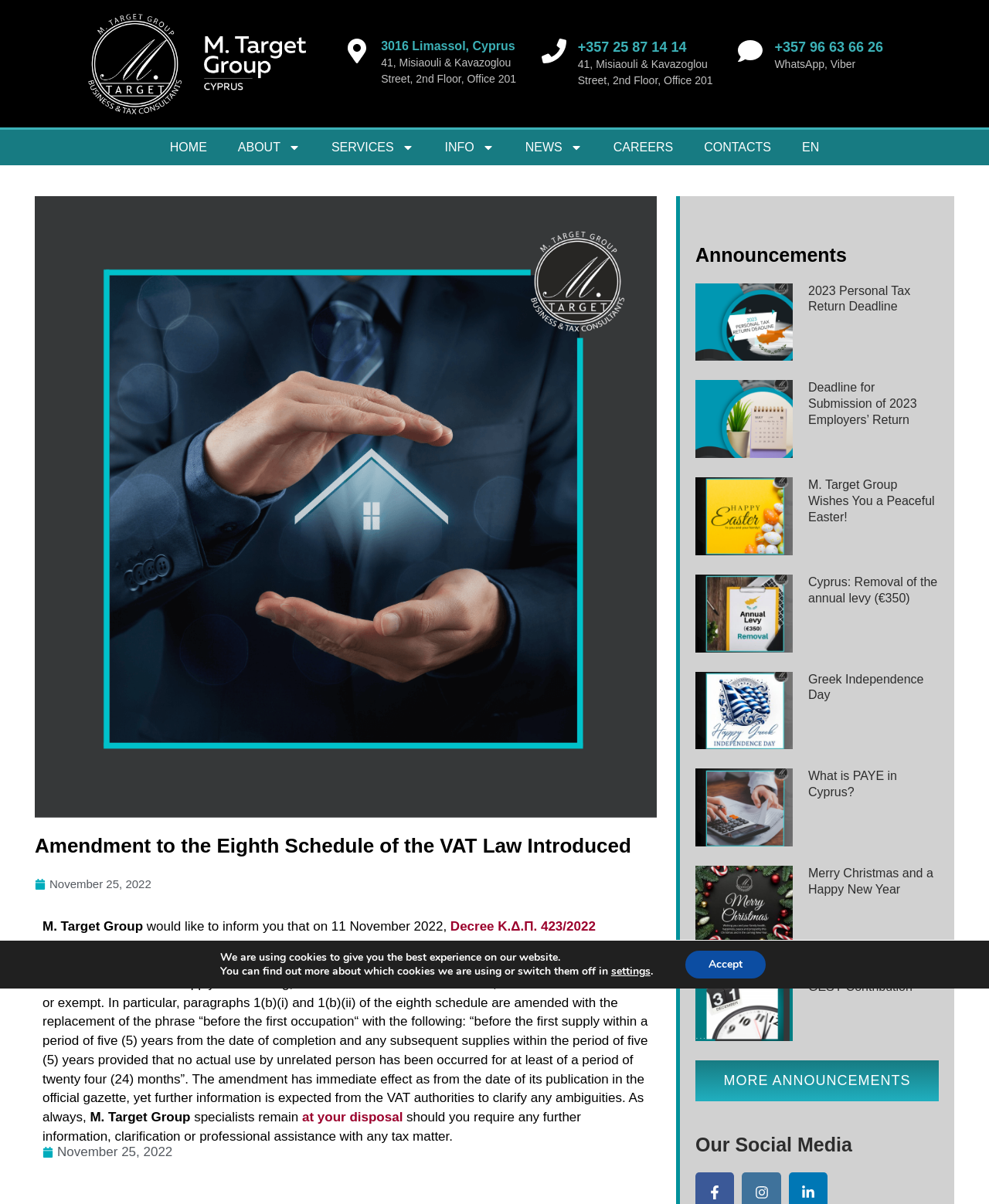Answer the question in one word or a short phrase:
What is the address of M. Target Group?

41, Misiaouli & Kavazoglou Street, 2nd Floor, Office 201